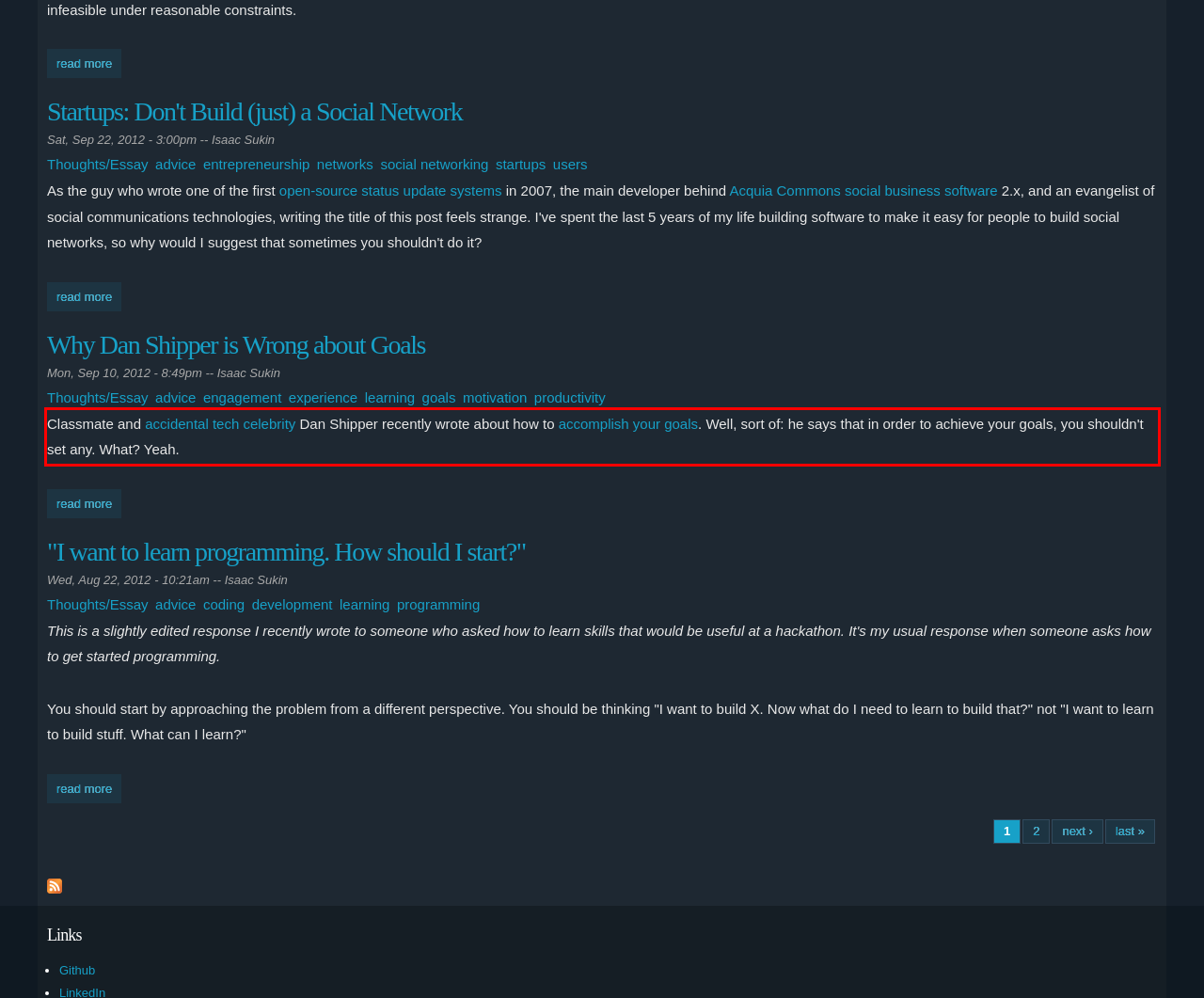The screenshot provided shows a webpage with a red bounding box. Apply OCR to the text within this red bounding box and provide the extracted content.

Classmate and accidental tech celebrity Dan Shipper recently wrote about how to accomplish your goals. Well, sort of: he says that in order to achieve your goals, you shouldn't set any. What? Yeah.